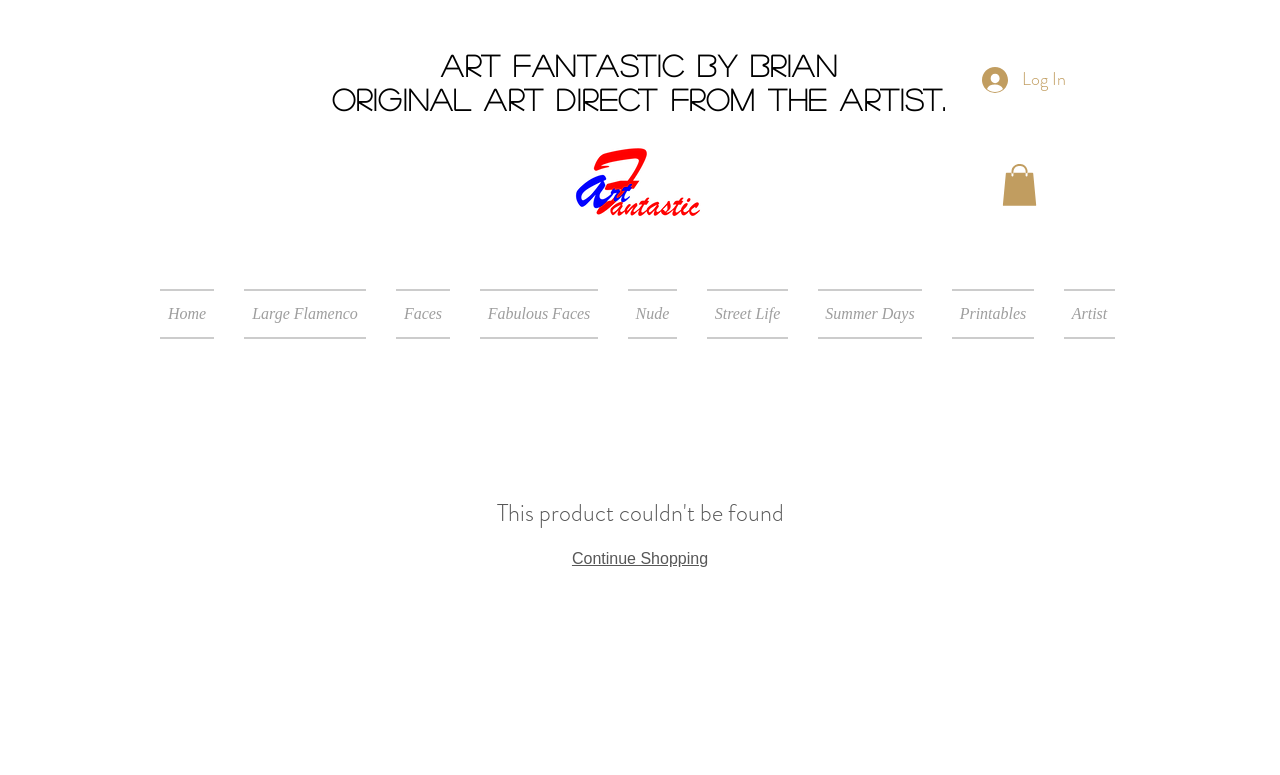Can you pinpoint the bounding box coordinates for the clickable element required for this instruction: "click the logo"? The coordinates should be four float numbers between 0 and 1, i.e., [left, top, right, bottom].

[0.448, 0.188, 0.549, 0.285]